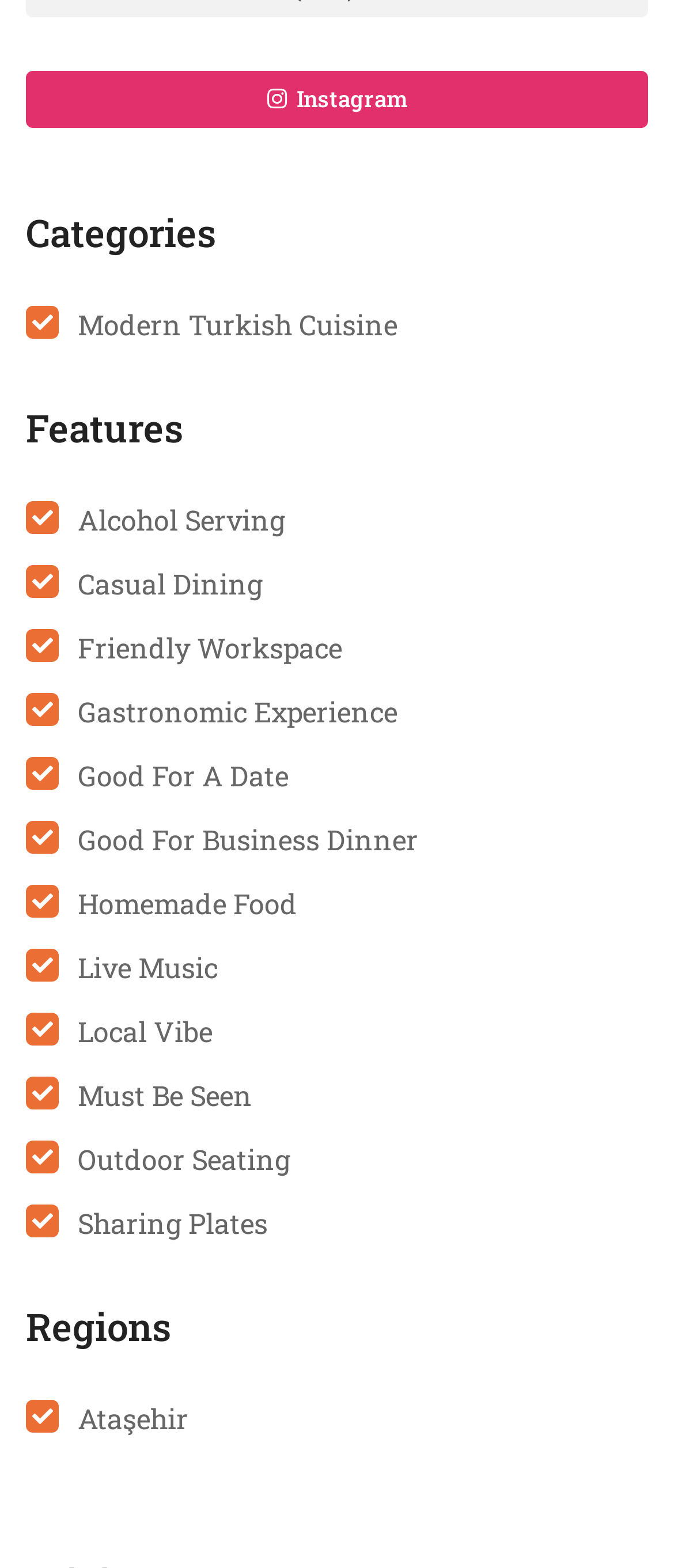Answer in one word or a short phrase: 
What is the first category listed?

Modern Turkish Cuisine